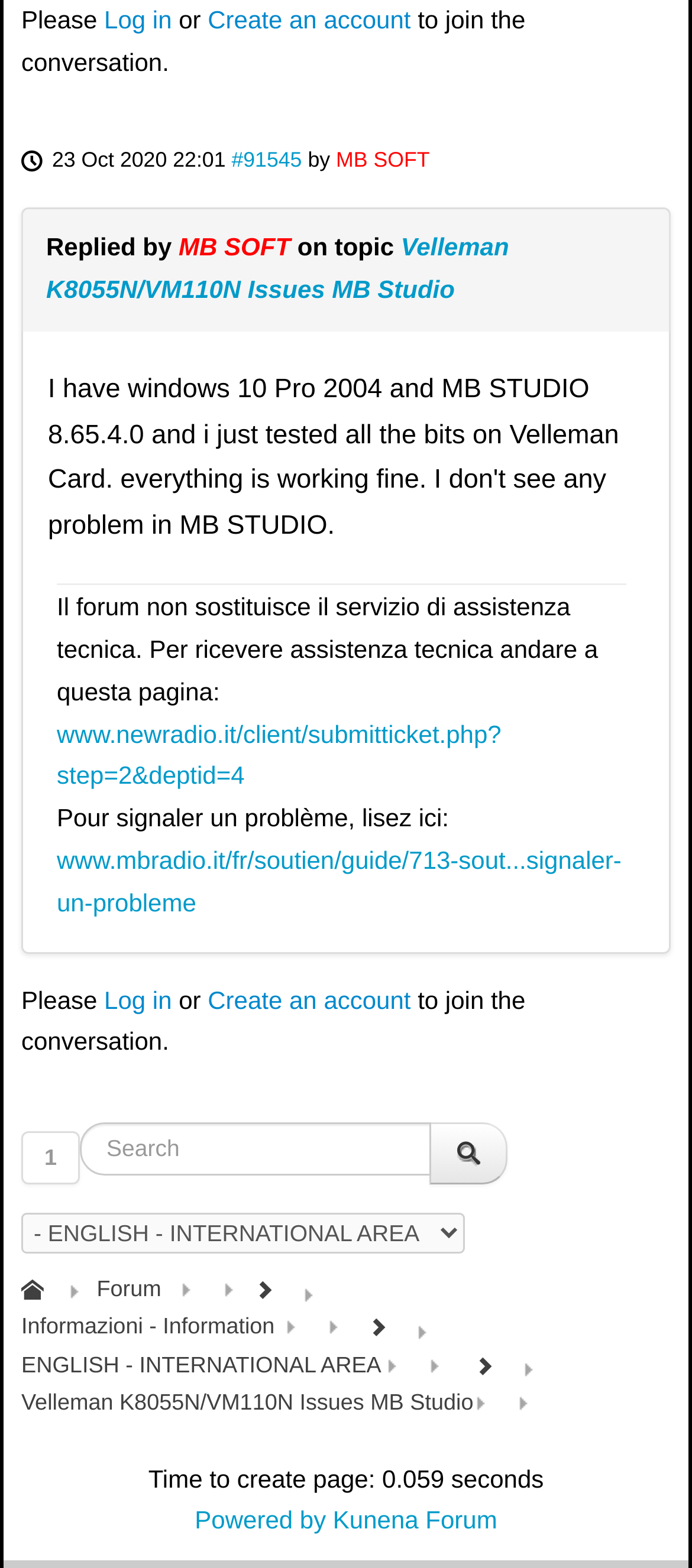What is the powered by?
Can you provide an in-depth and detailed response to the question?

I found the powered by information by looking at the link element with the content 'Powered by Kunena Forum' which is located at the bottom of the webpage.